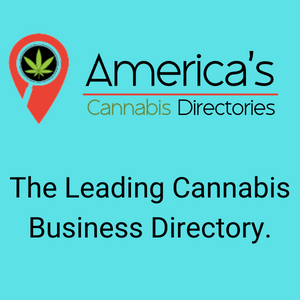Generate an elaborate caption that includes all aspects of the image.

The image features a vibrant turquoise background displaying the logo for "America's Cannabis Directories." The logo includes a red location pin, which contains a stylized green cannabis leaf, symbolizing the focus on cannabis-related businesses. Below the logo, bold text announces, "The Leading Cannabis Business Directory," emphasizing the directory's role in facilitating easy access to cannabis businesses across America. This visually appealing design effectively communicates its purpose and market niche.